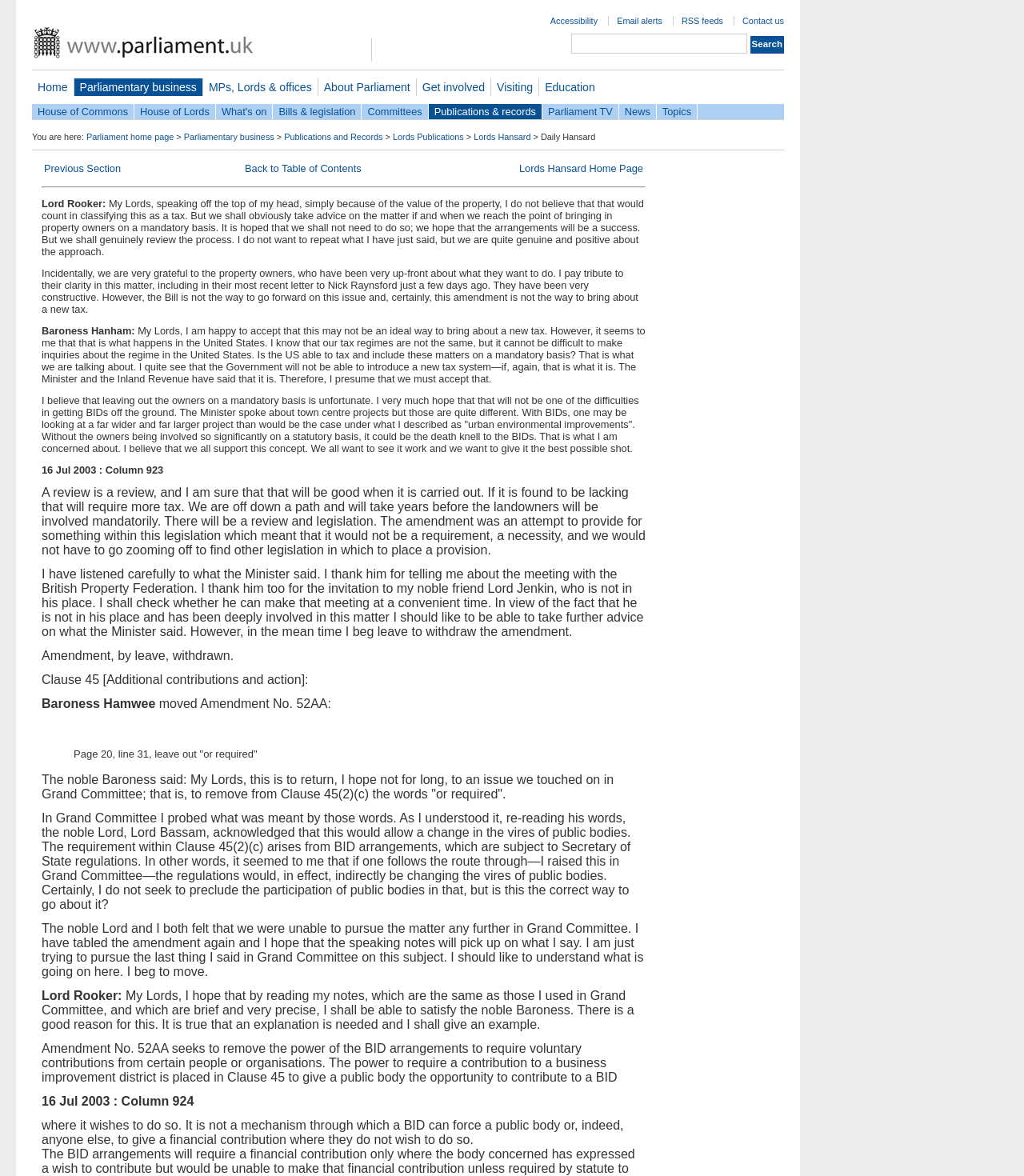Please give a succinct answer using a single word or phrase:
What is the topic of discussion?

Business Improvement Districts